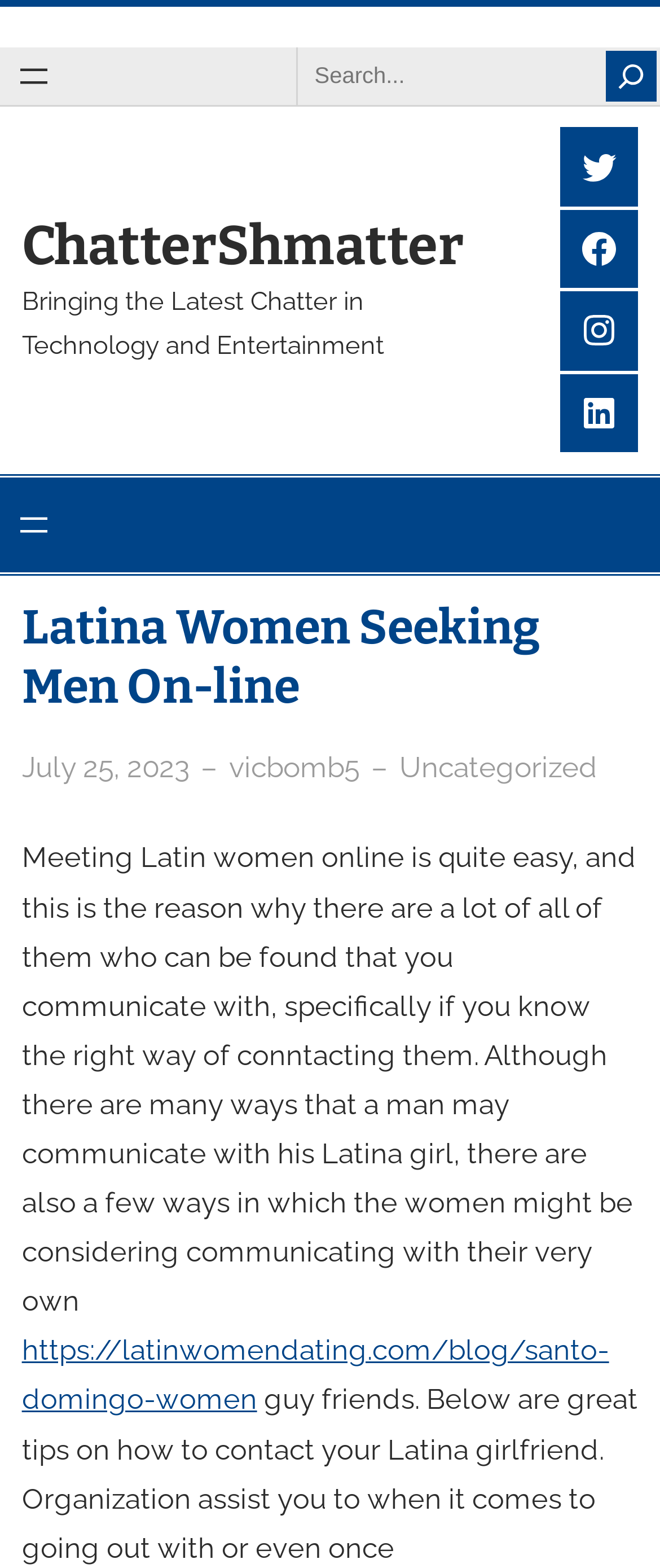Please give the bounding box coordinates of the area that should be clicked to fulfill the following instruction: "Read the latest blog post". The coordinates should be in the format of four float numbers from 0 to 1, i.e., [left, top, right, bottom].

[0.033, 0.536, 0.964, 0.84]